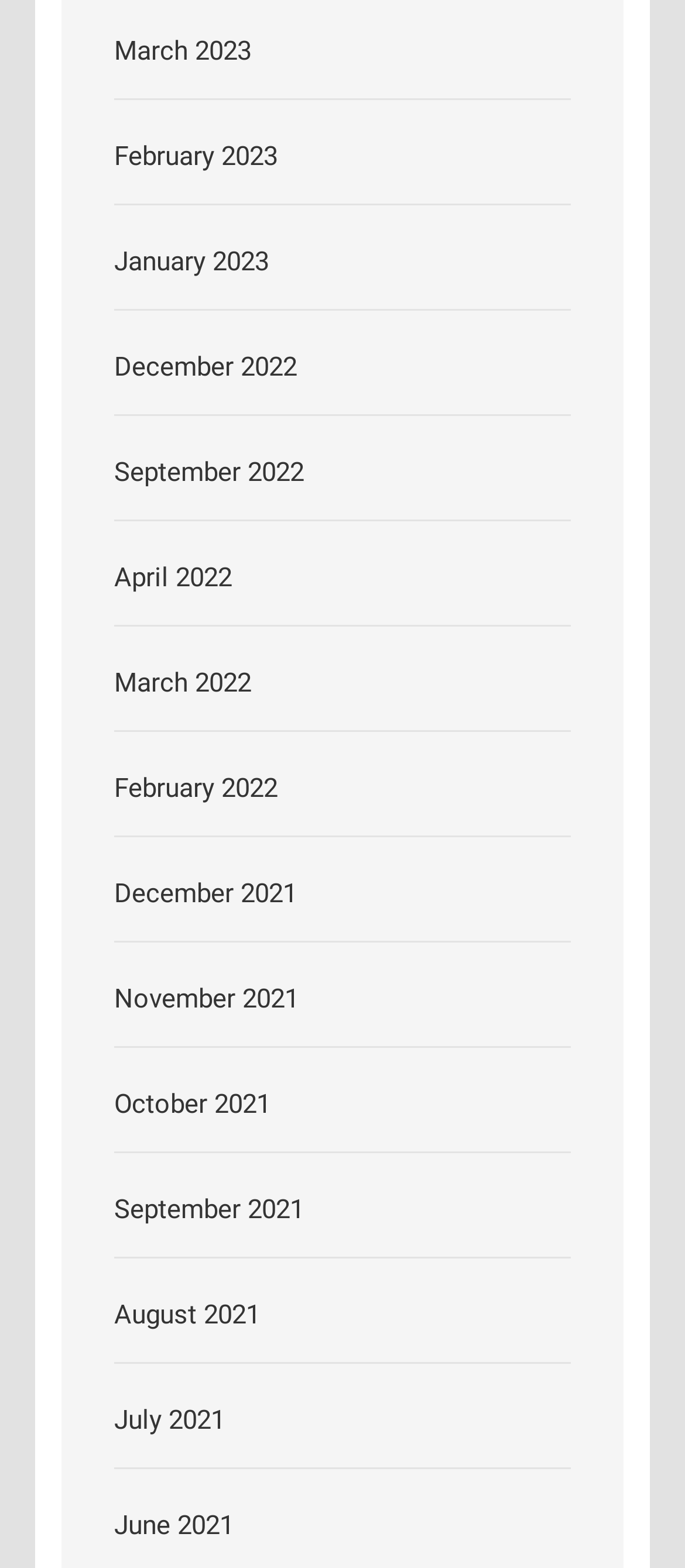Determine the bounding box coordinates of the UI element that matches the following description: "March 2022". The coordinates should be four float numbers between 0 and 1 in the format [left, top, right, bottom].

[0.167, 0.425, 0.367, 0.445]